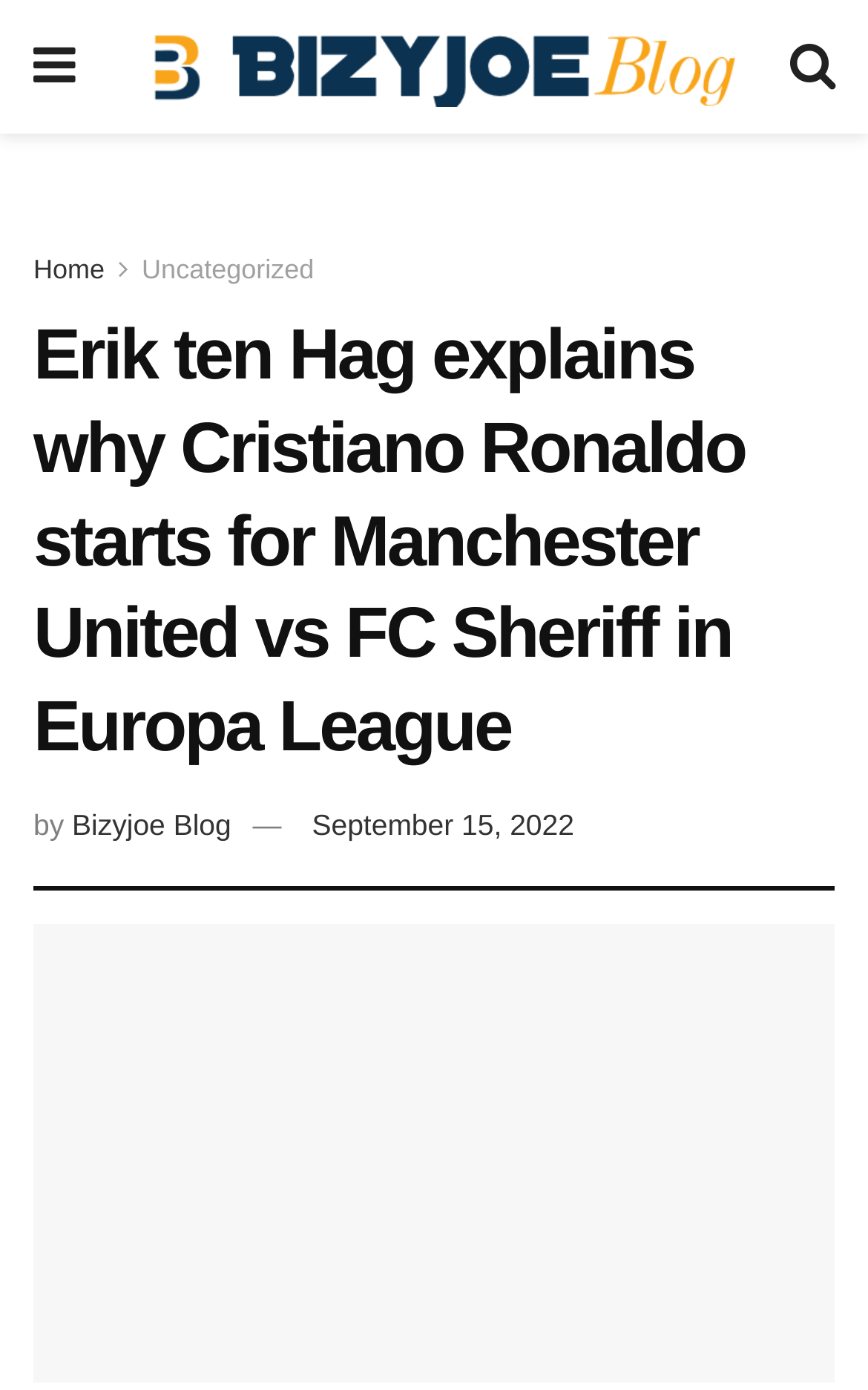When was the article published?
Based on the image, answer the question in a detailed manner.

I found the answer by looking at the date next to the blog name, which is usually the publication date of the article.